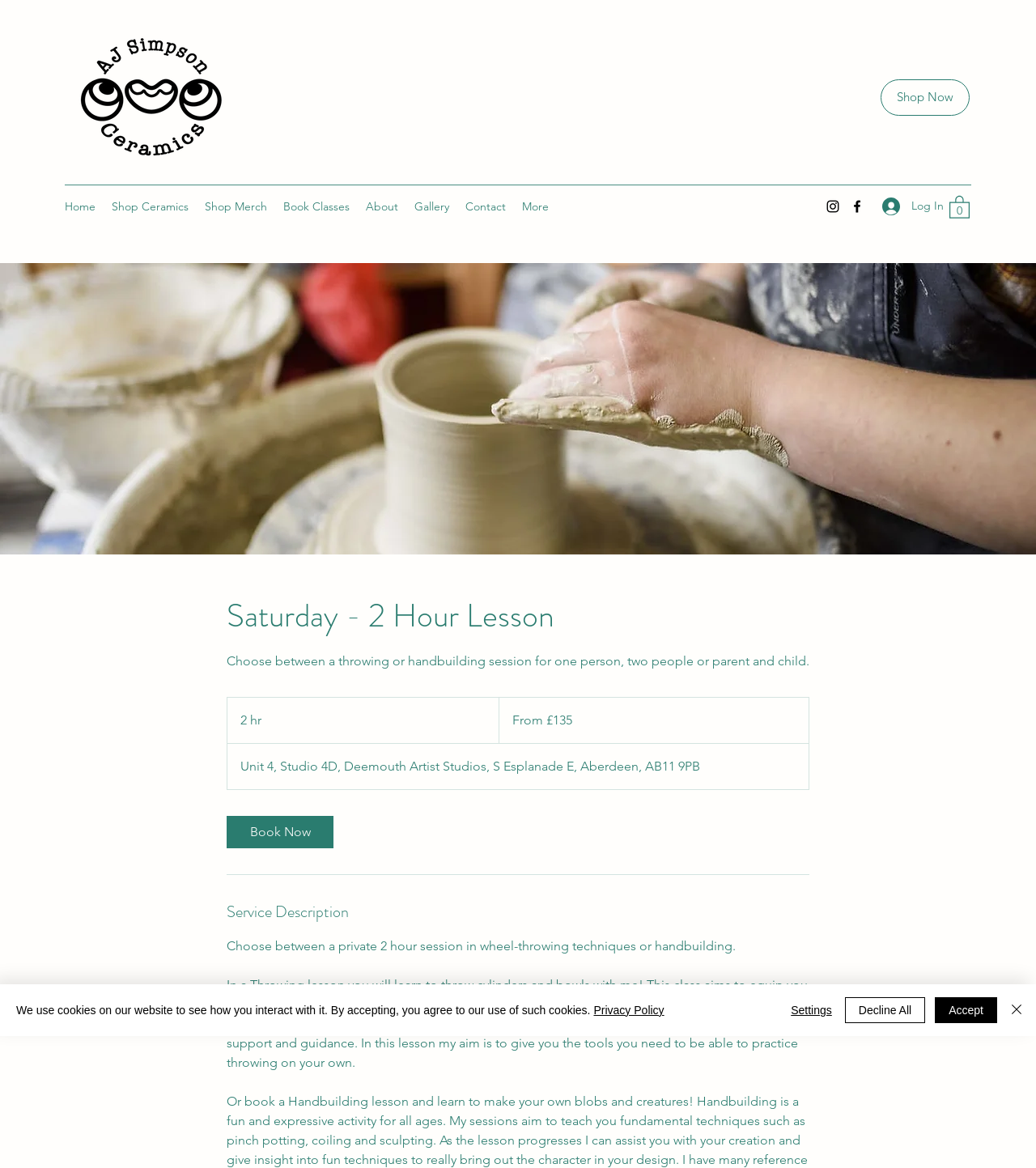Calculate the bounding box coordinates for the UI element based on the following description: "Shop Ceramics". Ensure the coordinates are four float numbers between 0 and 1, i.e., [left, top, right, bottom].

[0.1, 0.166, 0.19, 0.187]